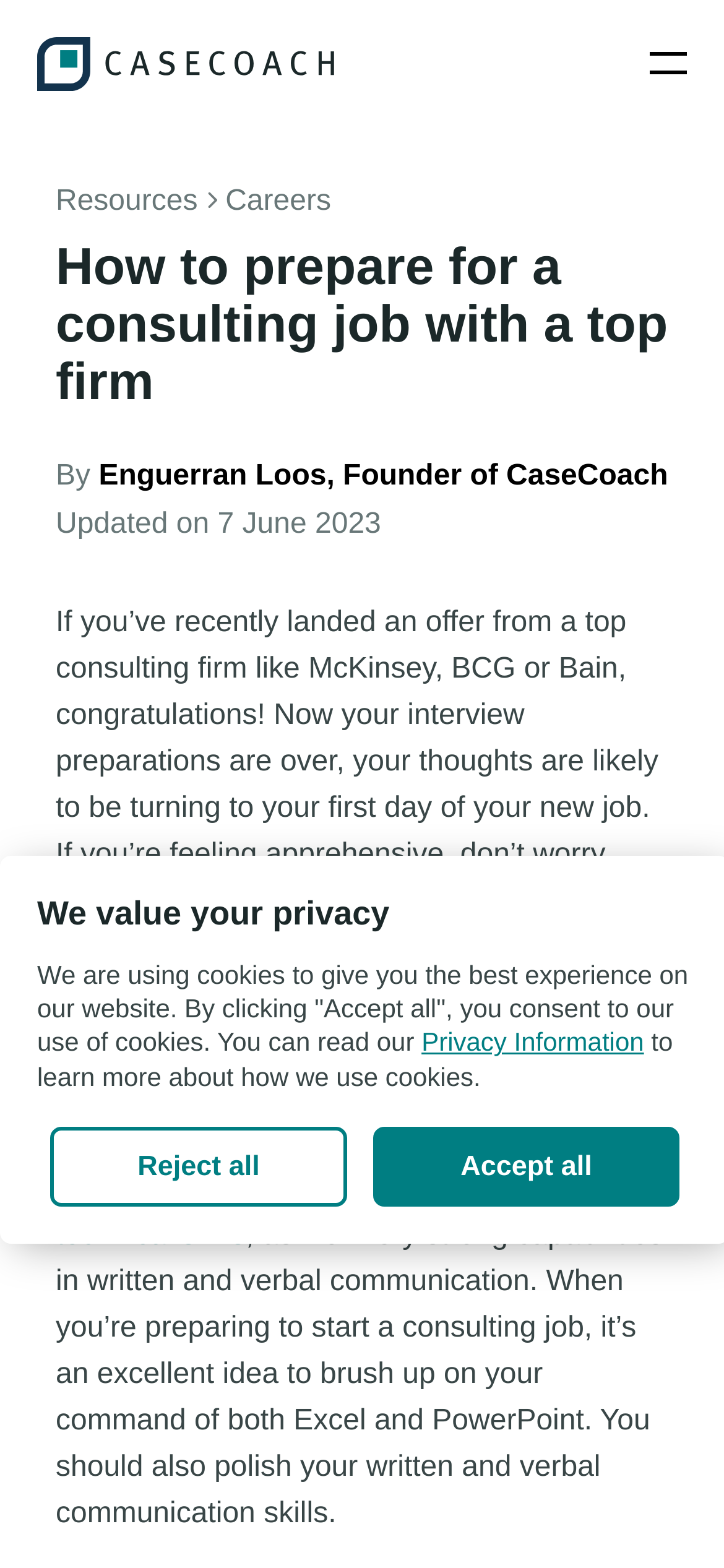Determine the bounding box coordinates of the region that needs to be clicked to achieve the task: "Enter email address".

[0.154, 0.207, 0.846, 0.261]